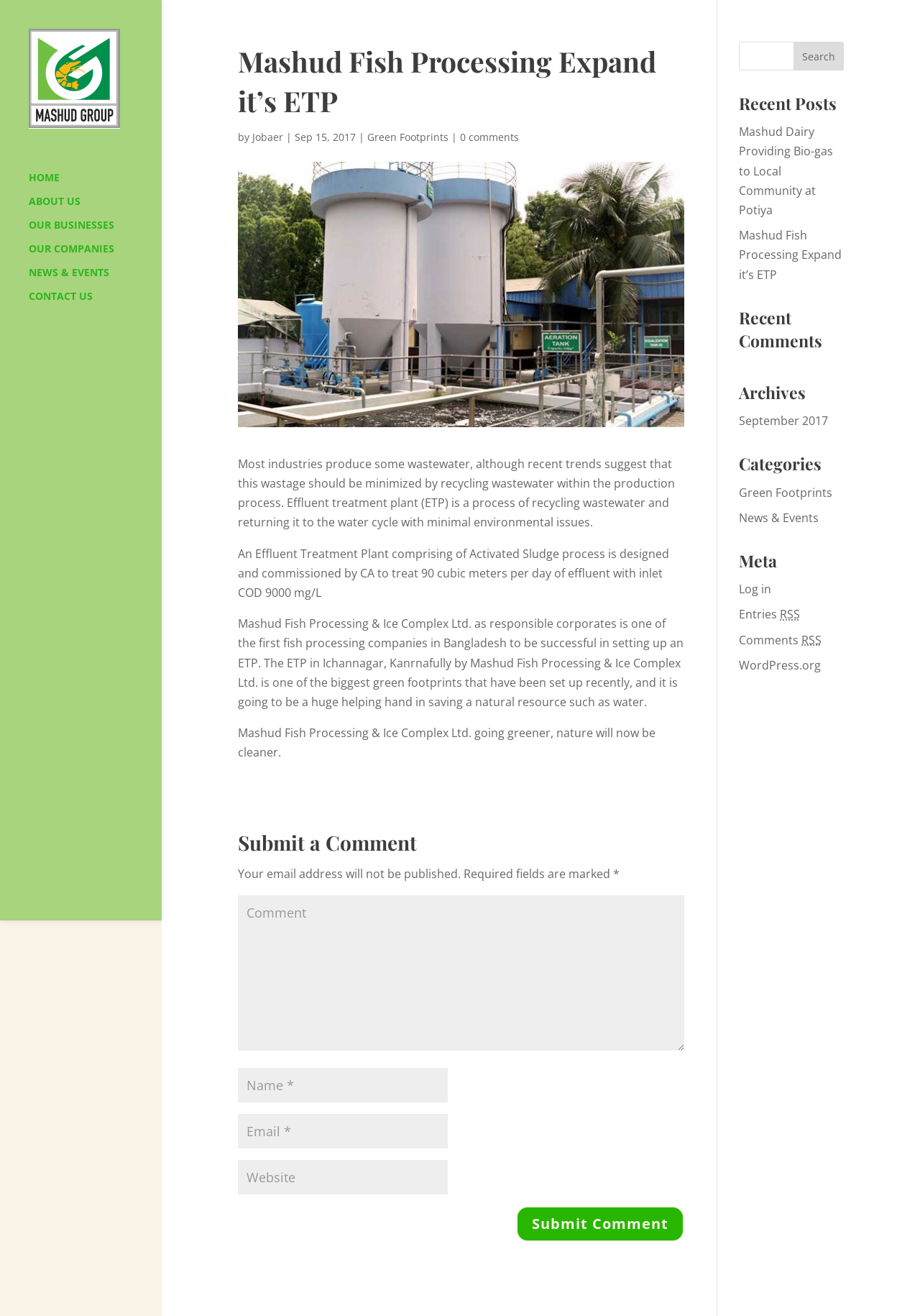Can you identify and provide the main heading of the webpage?

Mashud Fish Processing Expand it’s ETP